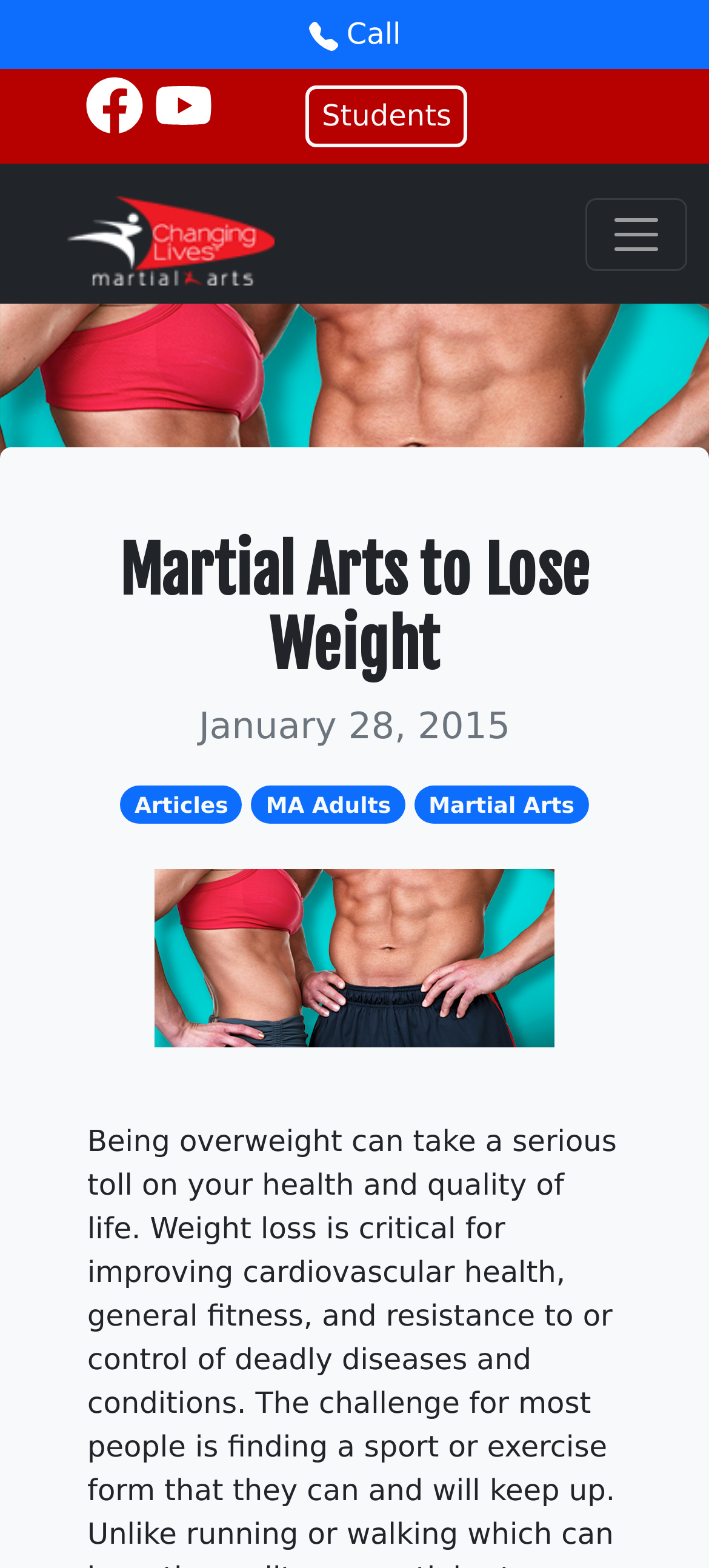Please locate the bounding box coordinates of the element's region that needs to be clicked to follow the instruction: "Visit the Articles page". The bounding box coordinates should be provided as four float numbers between 0 and 1, i.e., [left, top, right, bottom].

[0.17, 0.501, 0.342, 0.525]